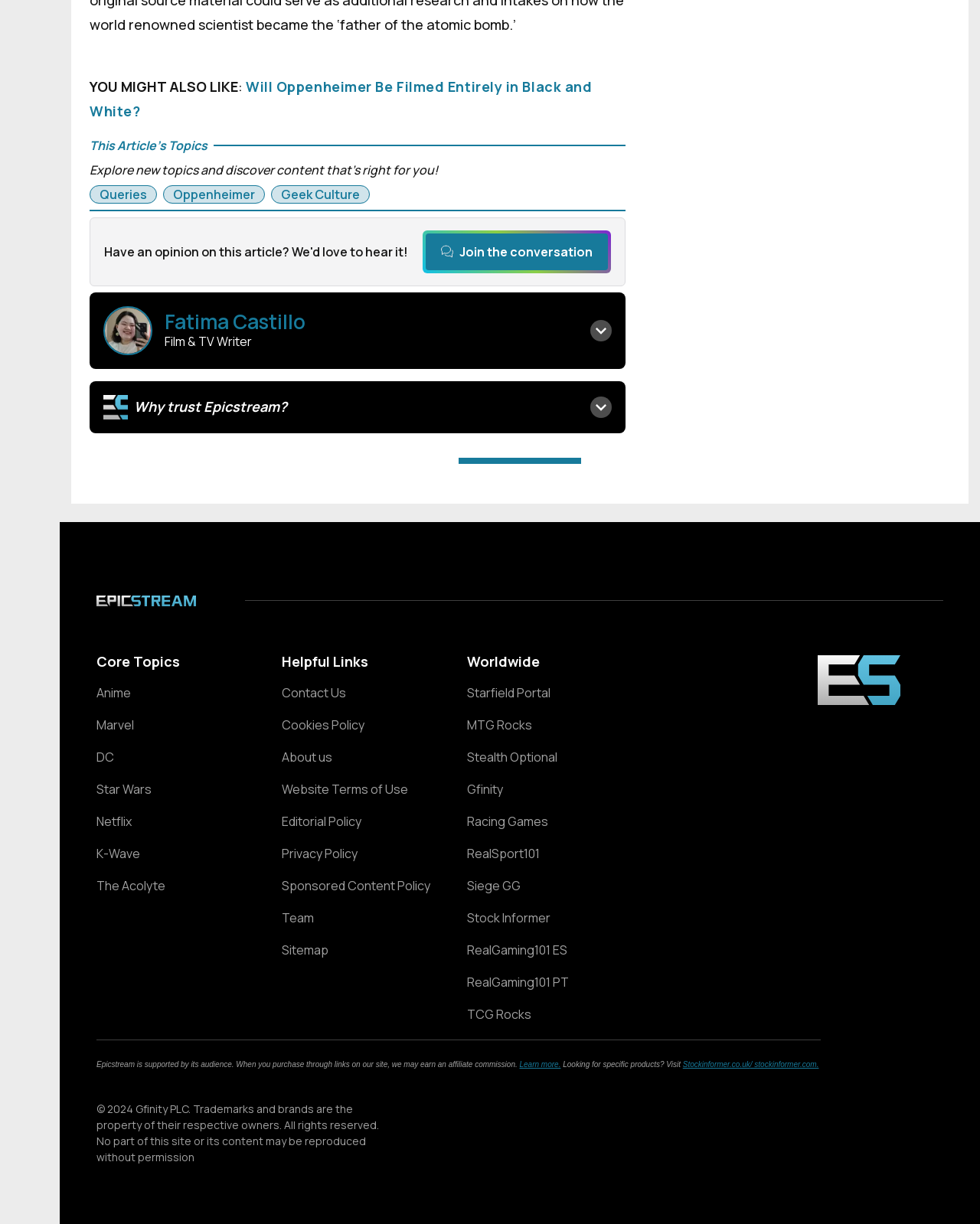Respond concisely with one word or phrase to the following query:
What is the purpose of the 'Why trust Epicstream?' button?

To provide information about Epicstream's credibility